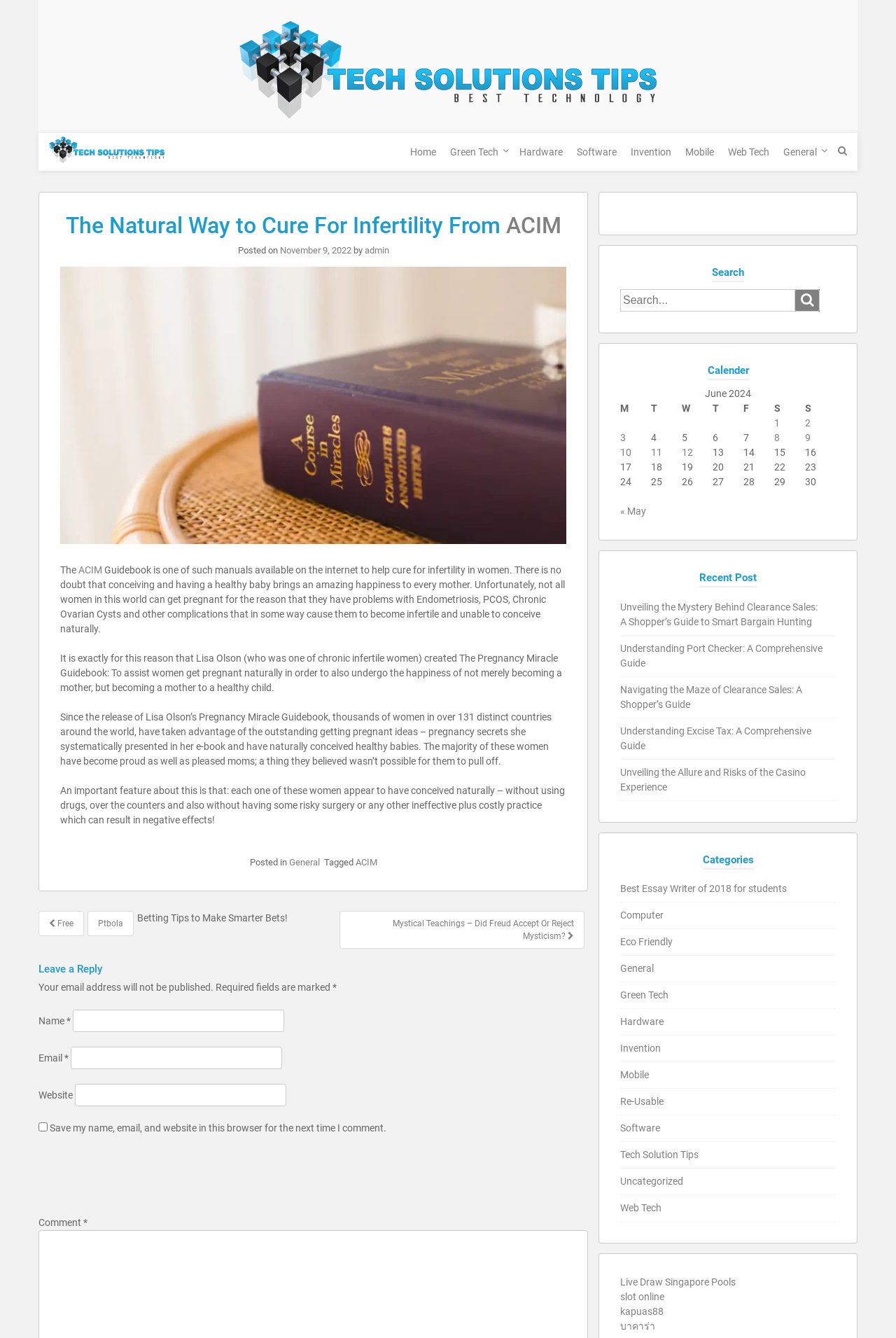Find the bounding box coordinates of the element to click in order to complete this instruction: "Read about Company". The bounding box coordinates must be four float numbers between 0 and 1, denoted as [left, top, right, bottom].

None